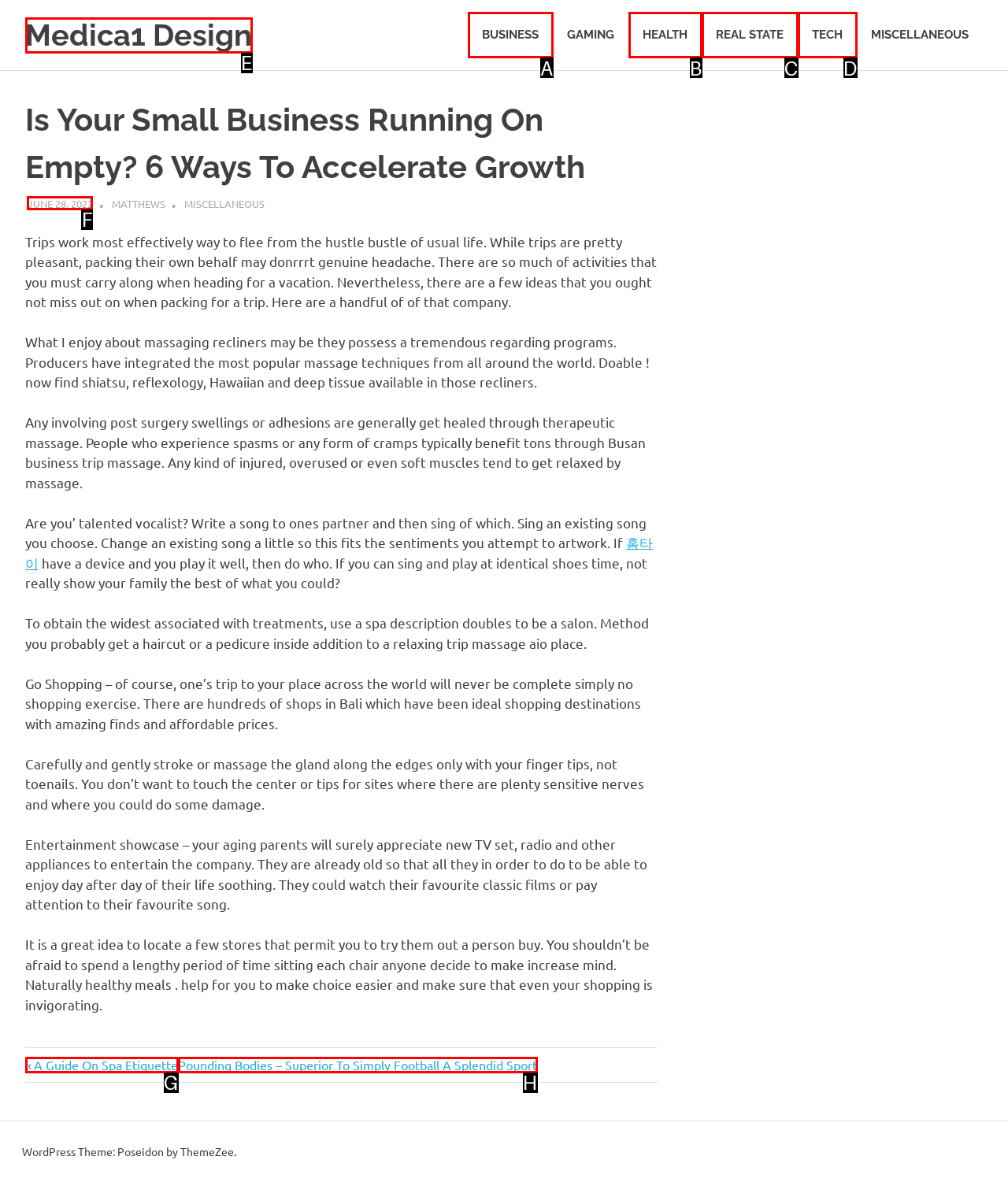Pick the option that best fits the description: June 28, 2022. Reply with the letter of the matching option directly.

F